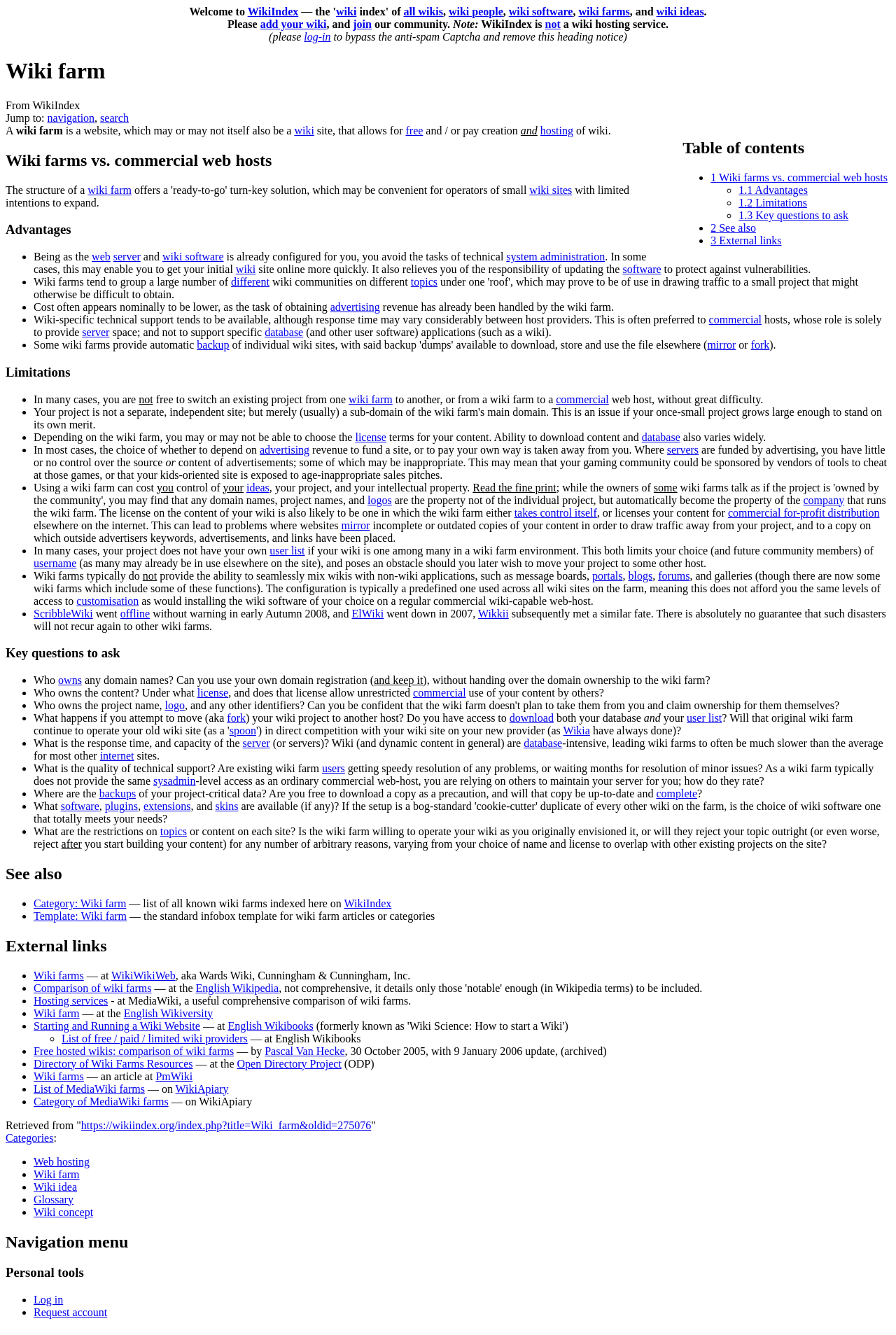What is the purpose of WikiIndex?
Provide a thorough and detailed answer to the question.

The webpage's meta description and content suggest that the purpose of WikiIndex is to serve as an index of all wiki, providing a platform for users to find and access various wiki sites.